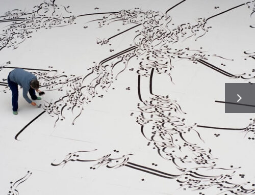Analyze the image and answer the question with as much detail as possible: 
What type of shapes are featured in the artwork?

The caption describes the artwork as featuring 'flowing lines and organic shapes', which suggests that the shapes in the artwork are natural and curvilinear, rather than geometric or angular.